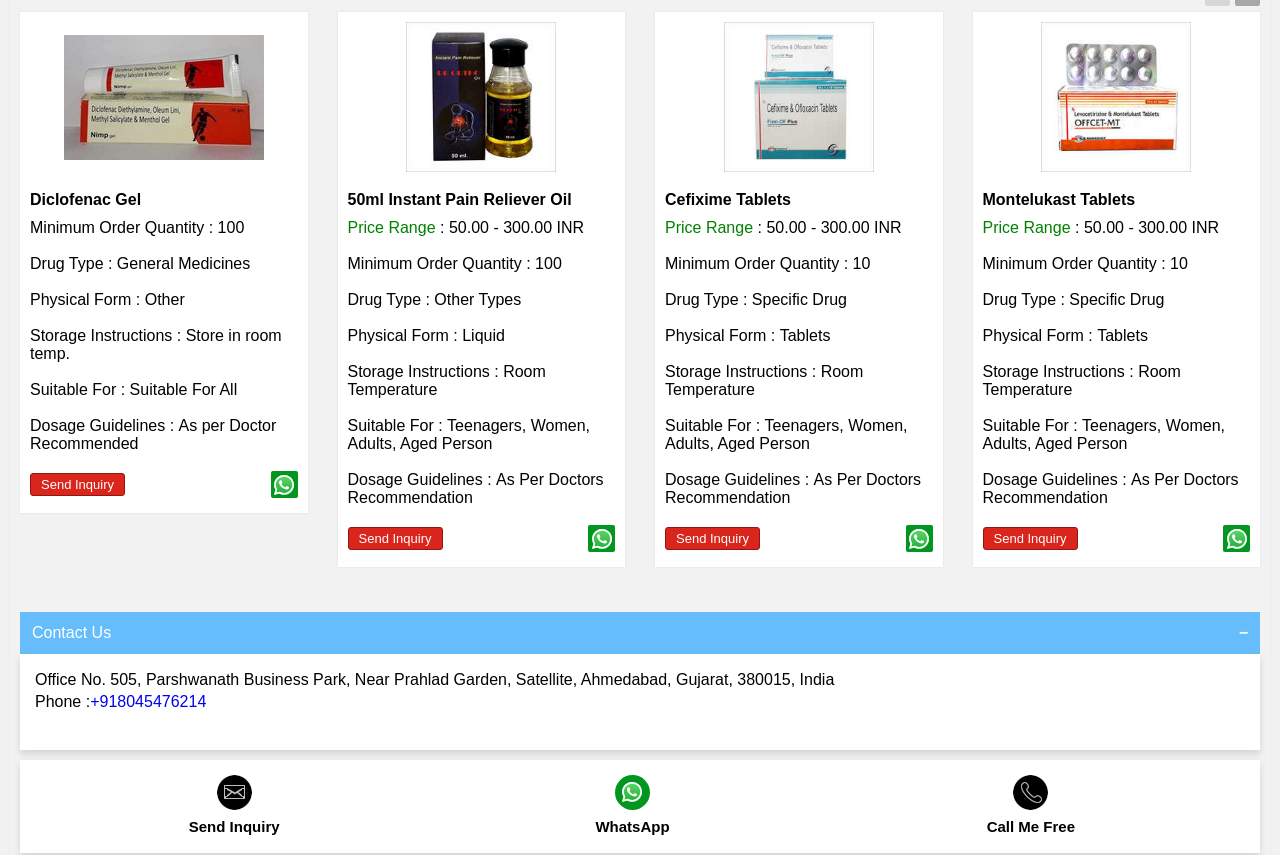Based on what you see in the screenshot, provide a thorough answer to this question: What is the physical form of Cefixime Tablets?

I found the answer by looking at the 'Physical Form' section of the Cefixime Tablets product information, which is located at the bottom of the webpage. The text 'Physical Form :' is followed by the value 'Tablets'.